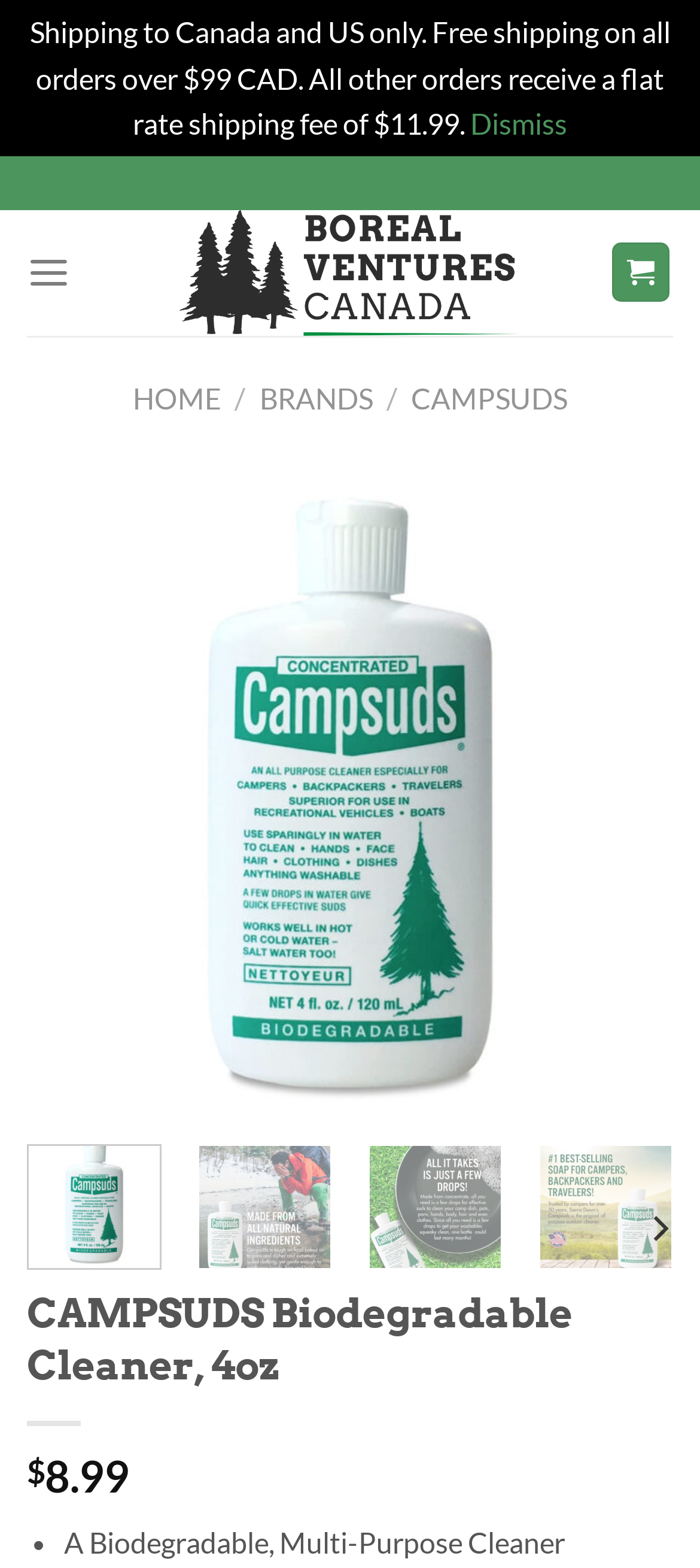How many navigation links are in the top menu?
Using the visual information, respond with a single word or phrase.

3